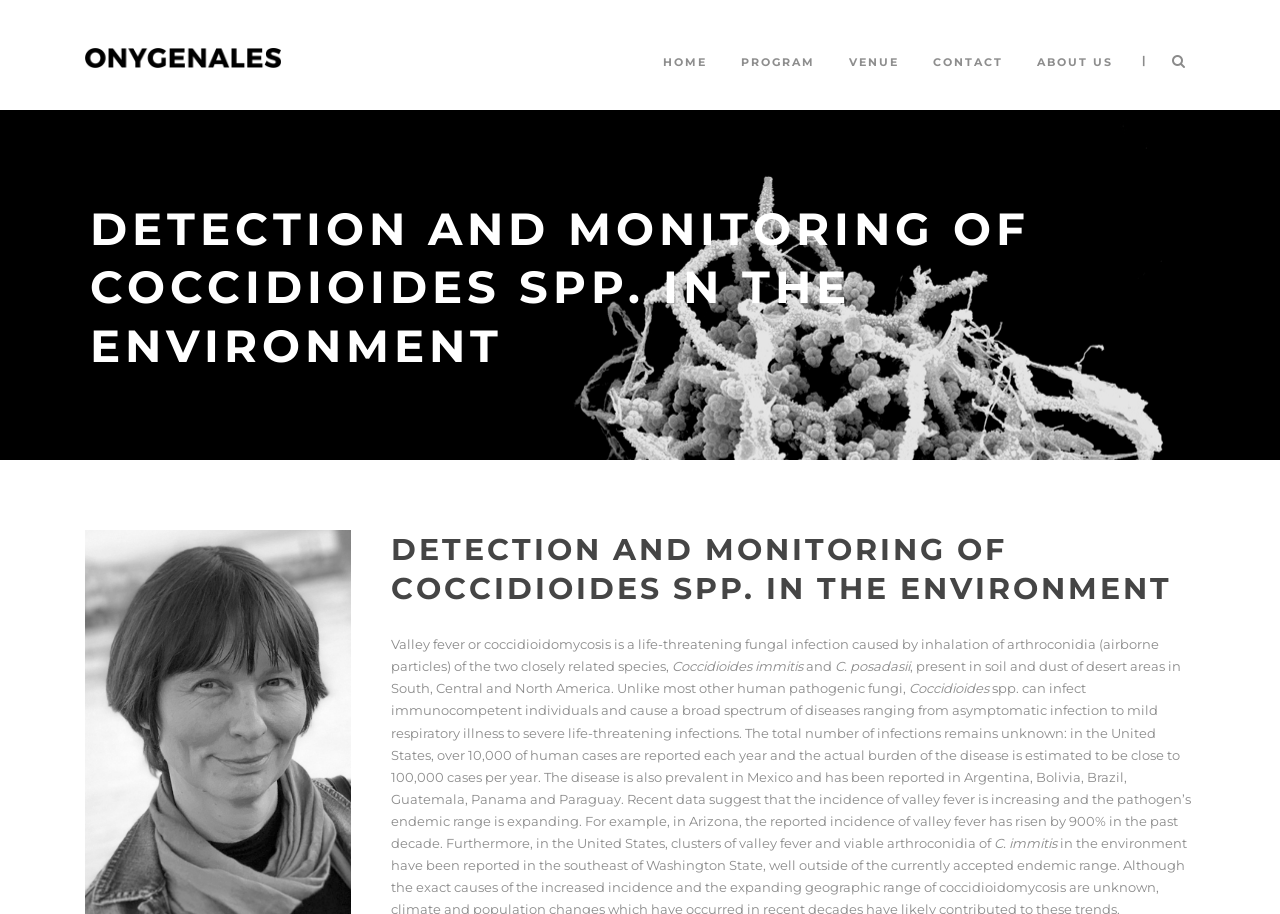Where is valley fever prevalent?
Look at the image and respond with a one-word or short-phrase answer.

South, Central and North America